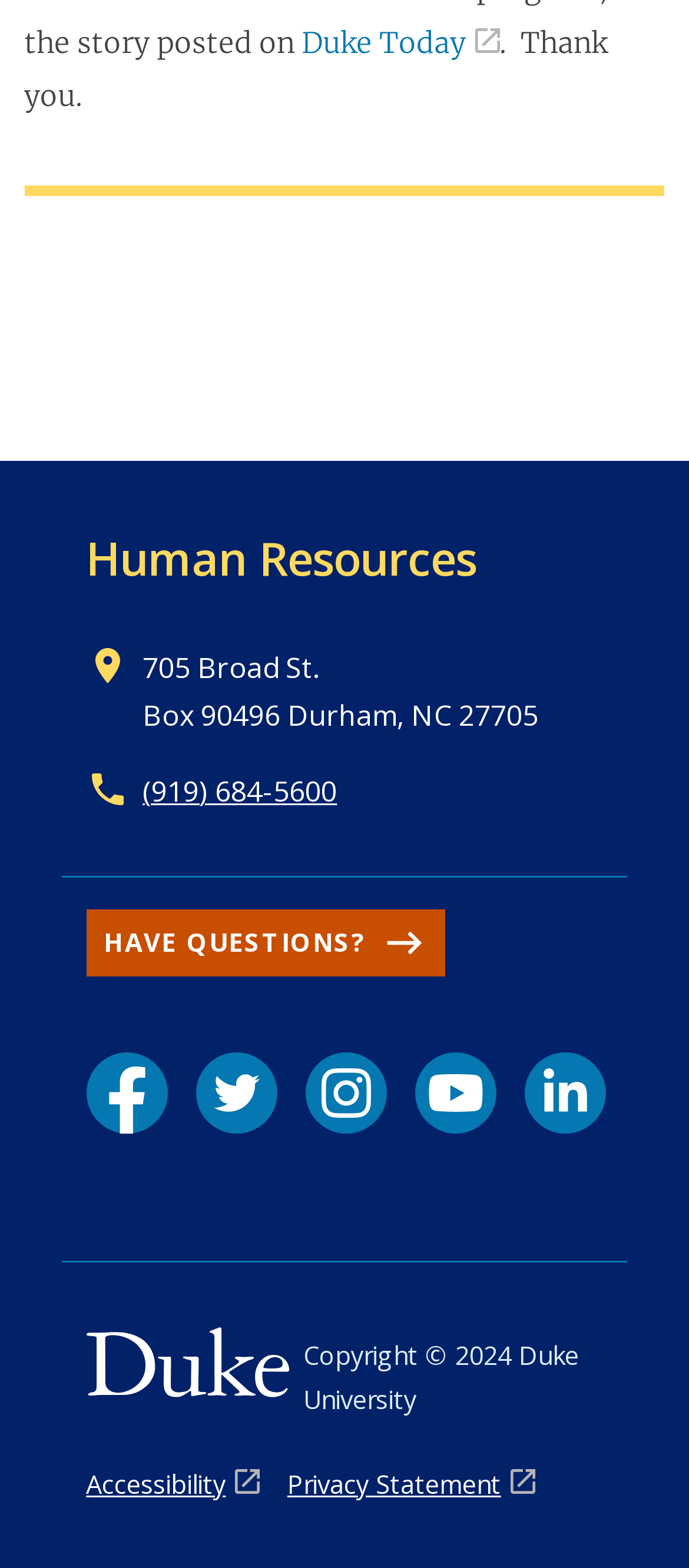Provide your answer to the question using just one word or phrase: What is the address of Human Resources?

705 Broad St. Box 90496 Durham, NC 27705